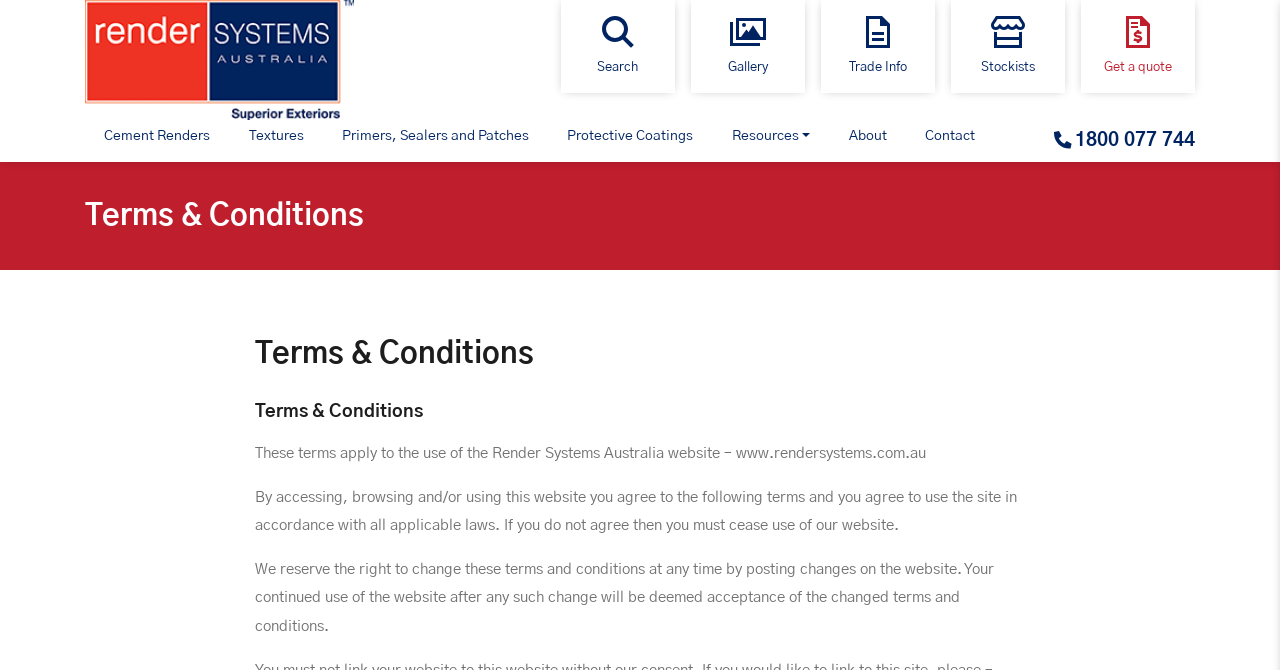What is the phone number provided on the webpage?
Give a one-word or short phrase answer based on the image.

1800 077 744